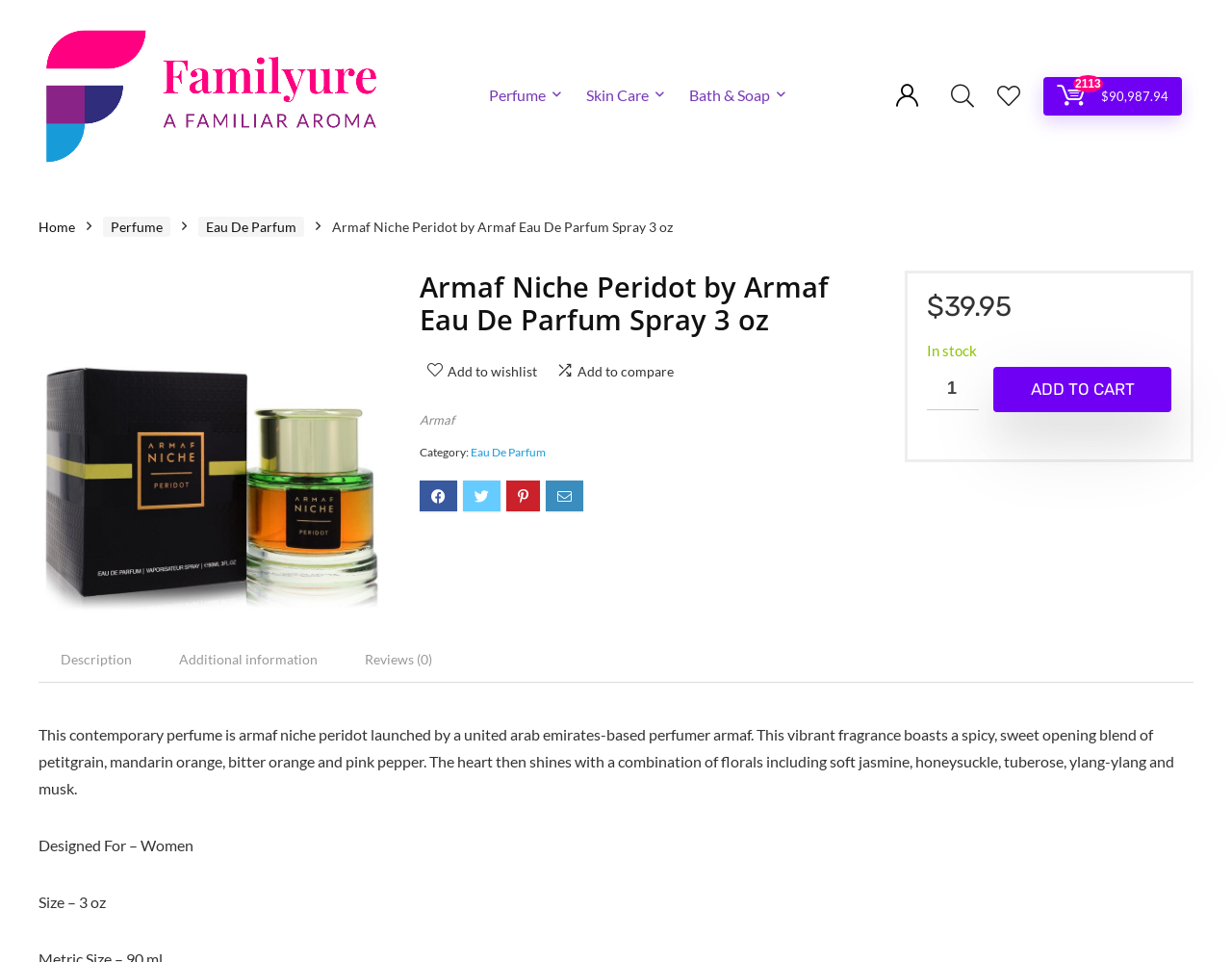Please locate the bounding box coordinates of the region I need to click to follow this instruction: "Add to cart".

[0.806, 0.381, 0.951, 0.428]